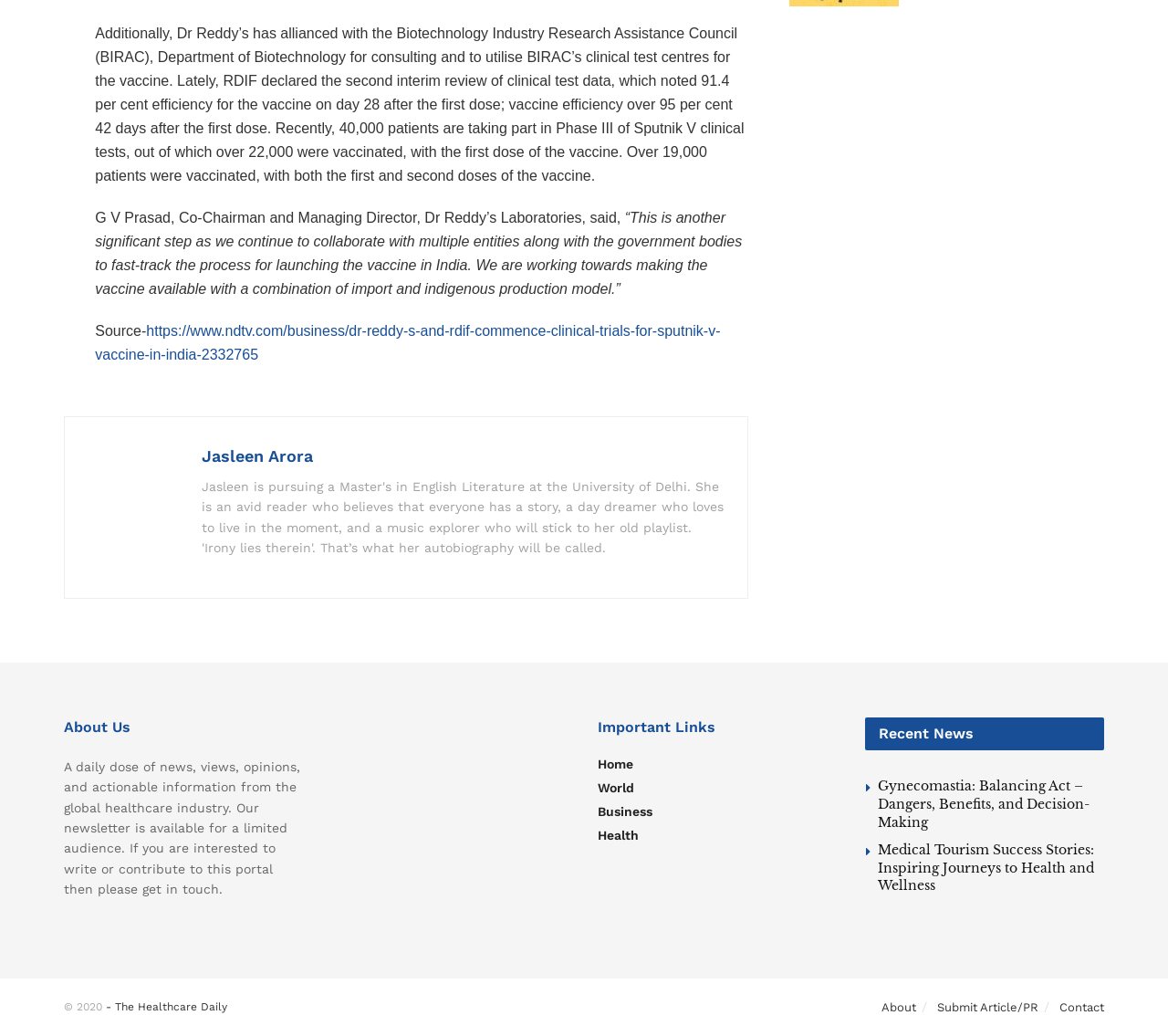Kindly provide the bounding box coordinates of the section you need to click on to fulfill the given instruction: "Go to the homepage".

[0.512, 0.73, 0.542, 0.744]